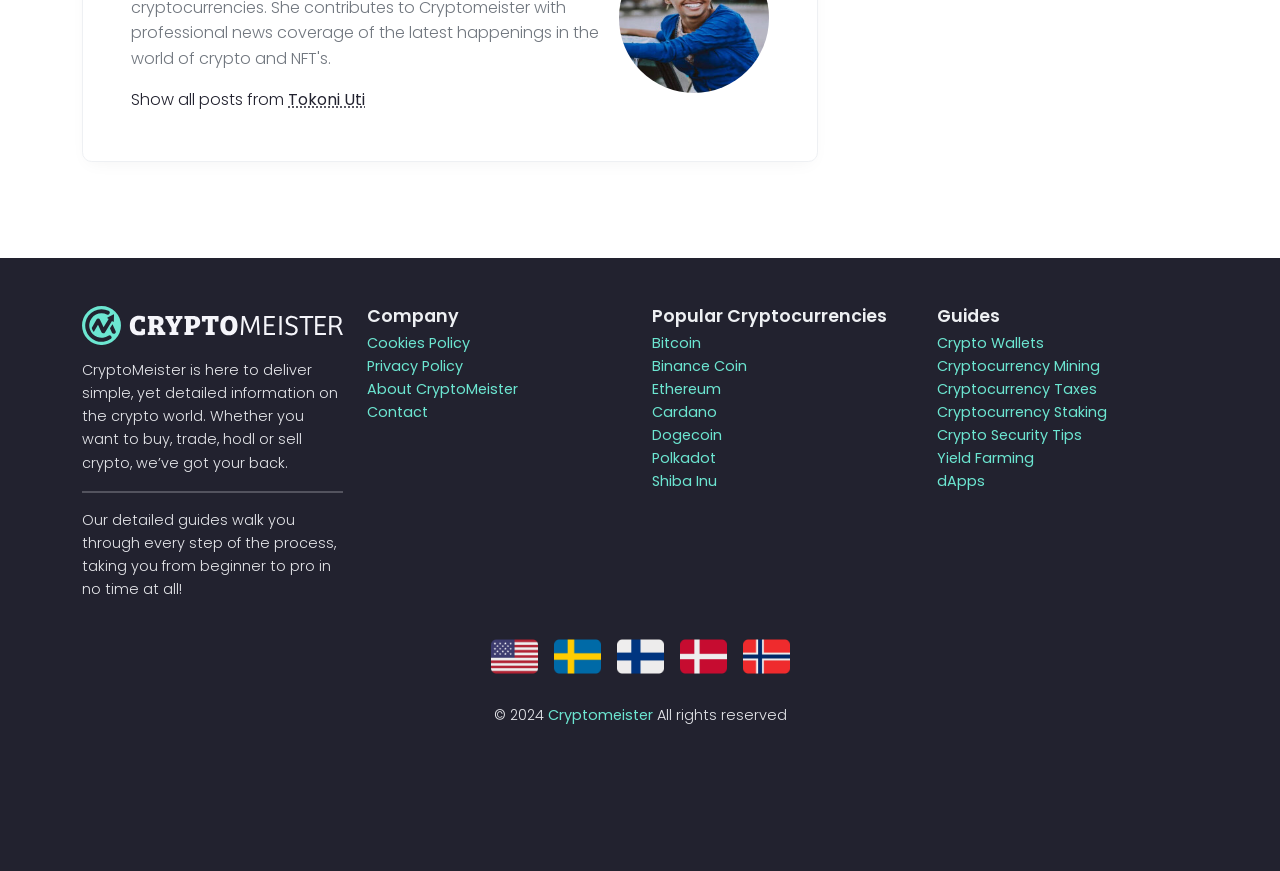Show me the bounding box coordinates of the clickable region to achieve the task as per the instruction: "Read about CryptoMeister's company information".

[0.287, 0.351, 0.491, 0.376]